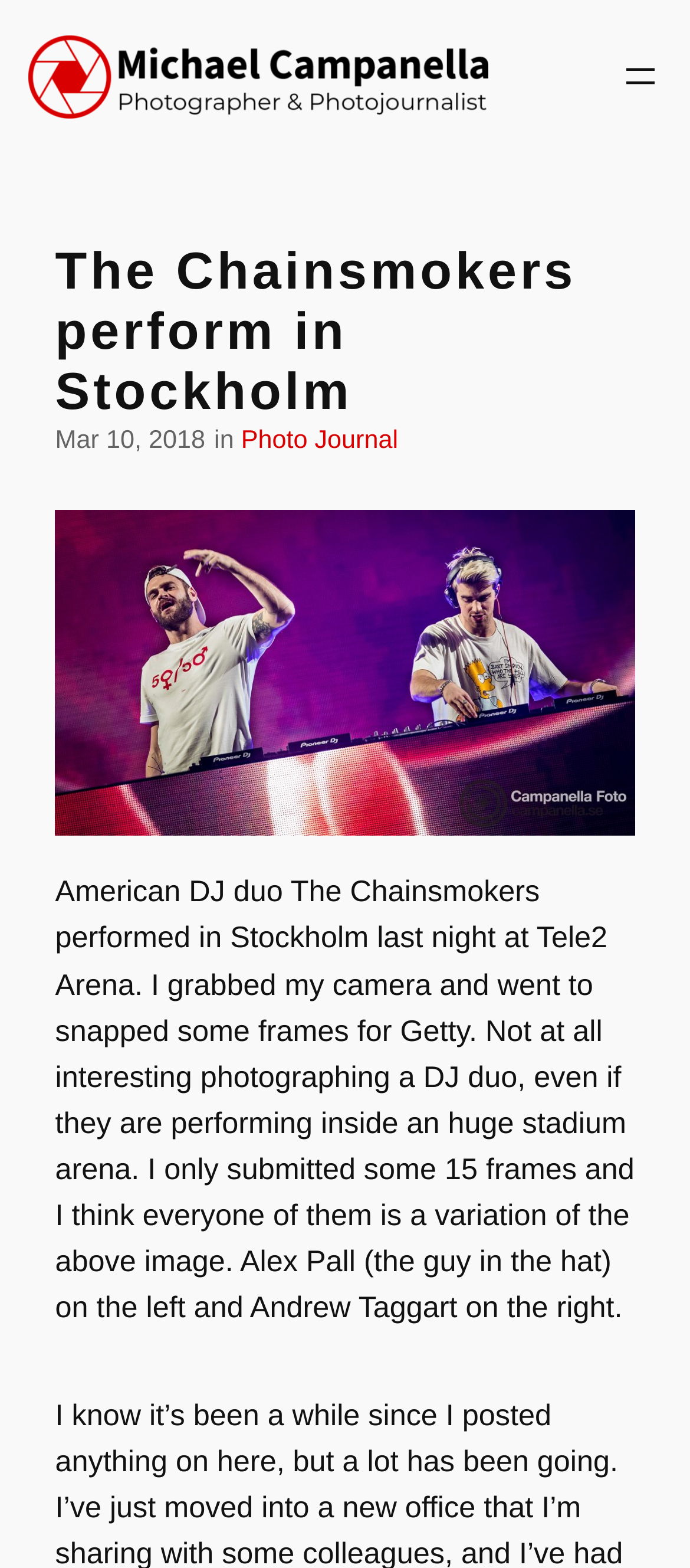How many frames did the photographer submit?
From the screenshot, provide a brief answer in one word or phrase.

15